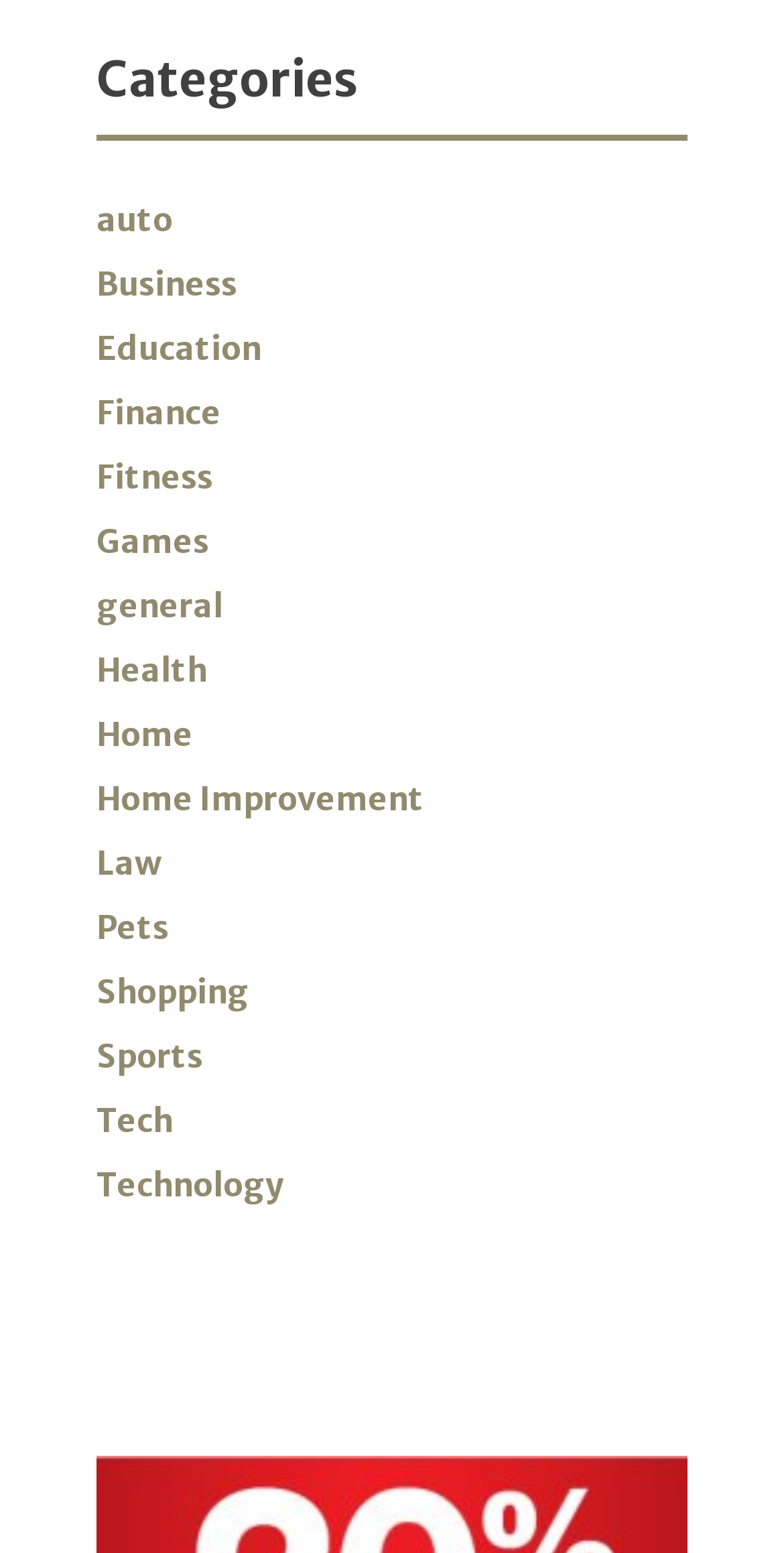Please determine the bounding box coordinates for the UI element described as: "Sports".

[0.123, 0.667, 0.259, 0.693]